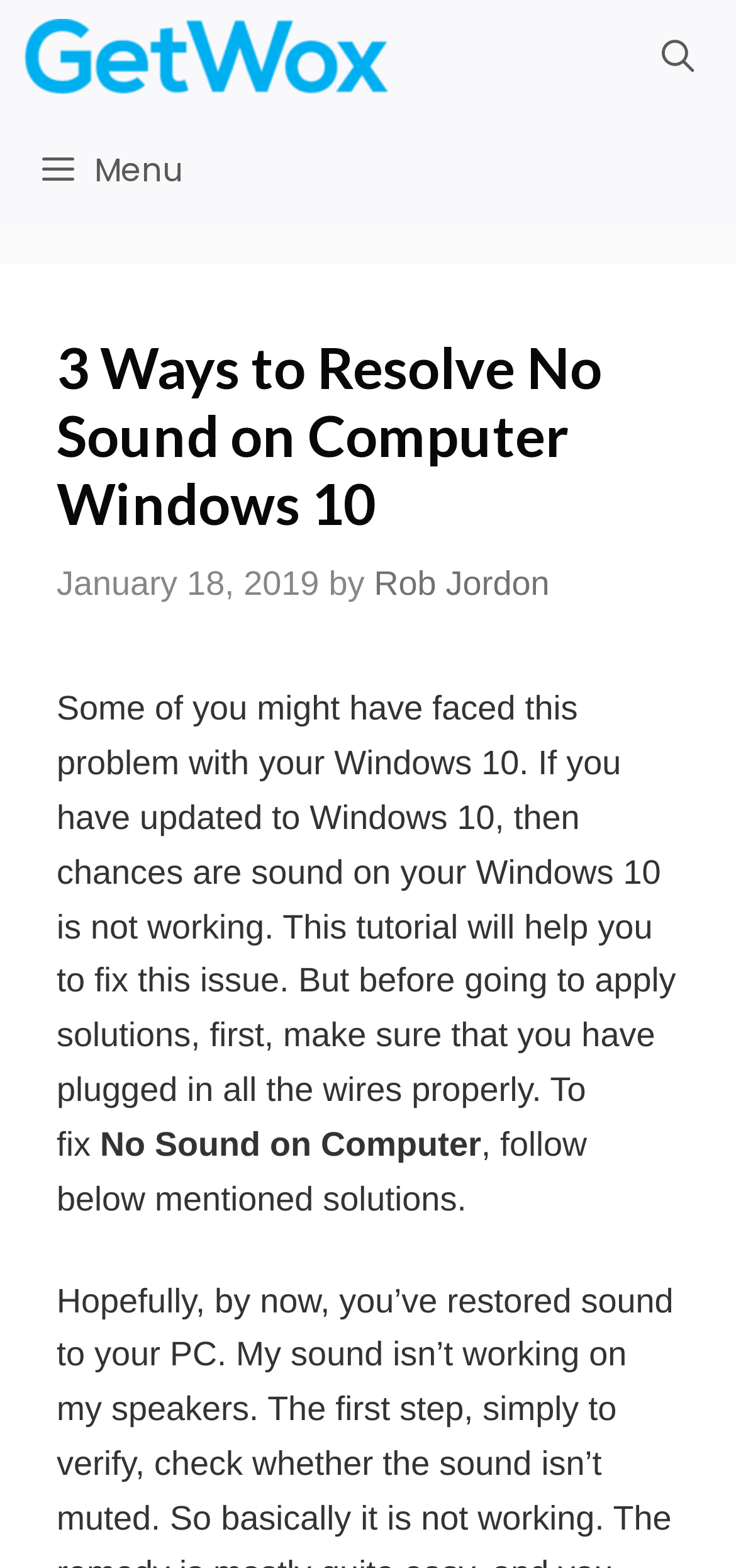Reply to the question with a single word or phrase:
Who is the author of the article?

Rob Jordon